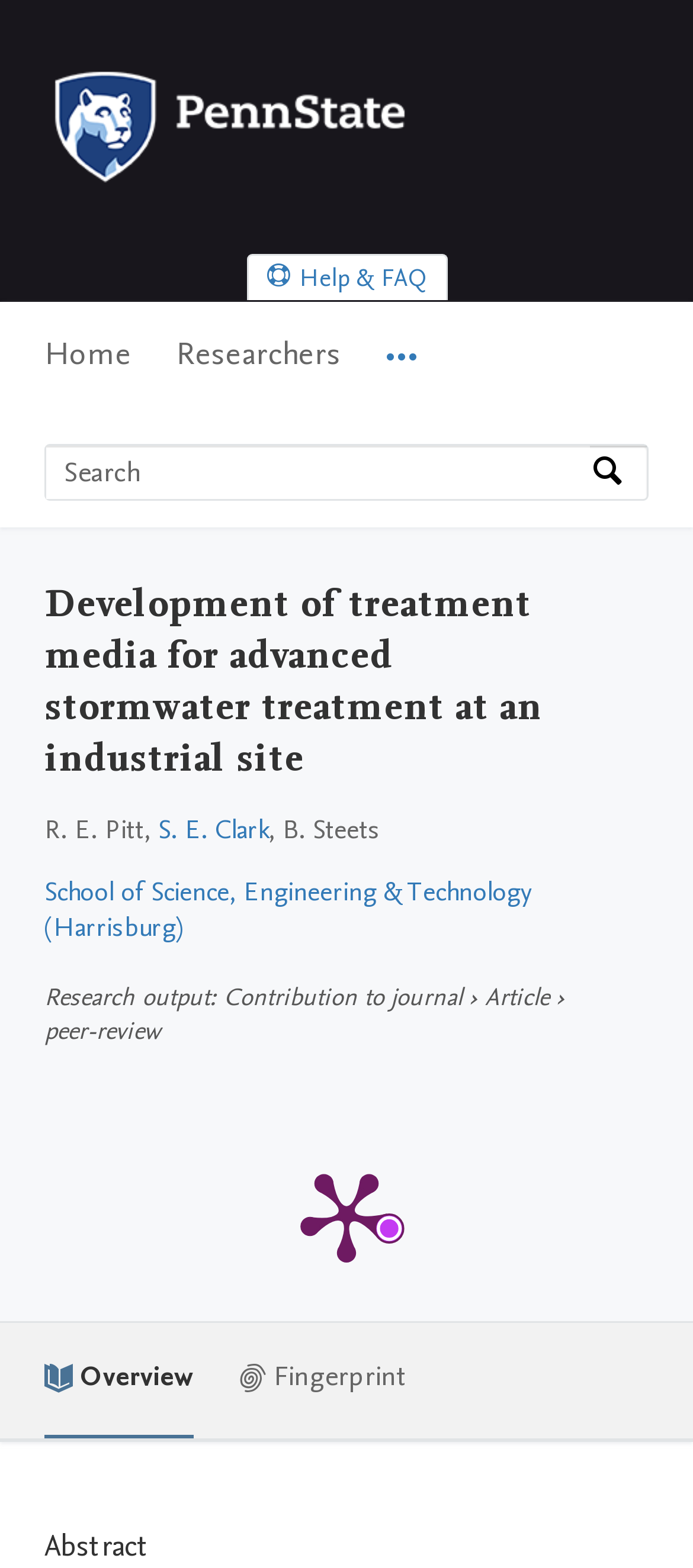Using the description "Researchers", locate and provide the bounding box of the UI element.

[0.254, 0.193, 0.492, 0.262]